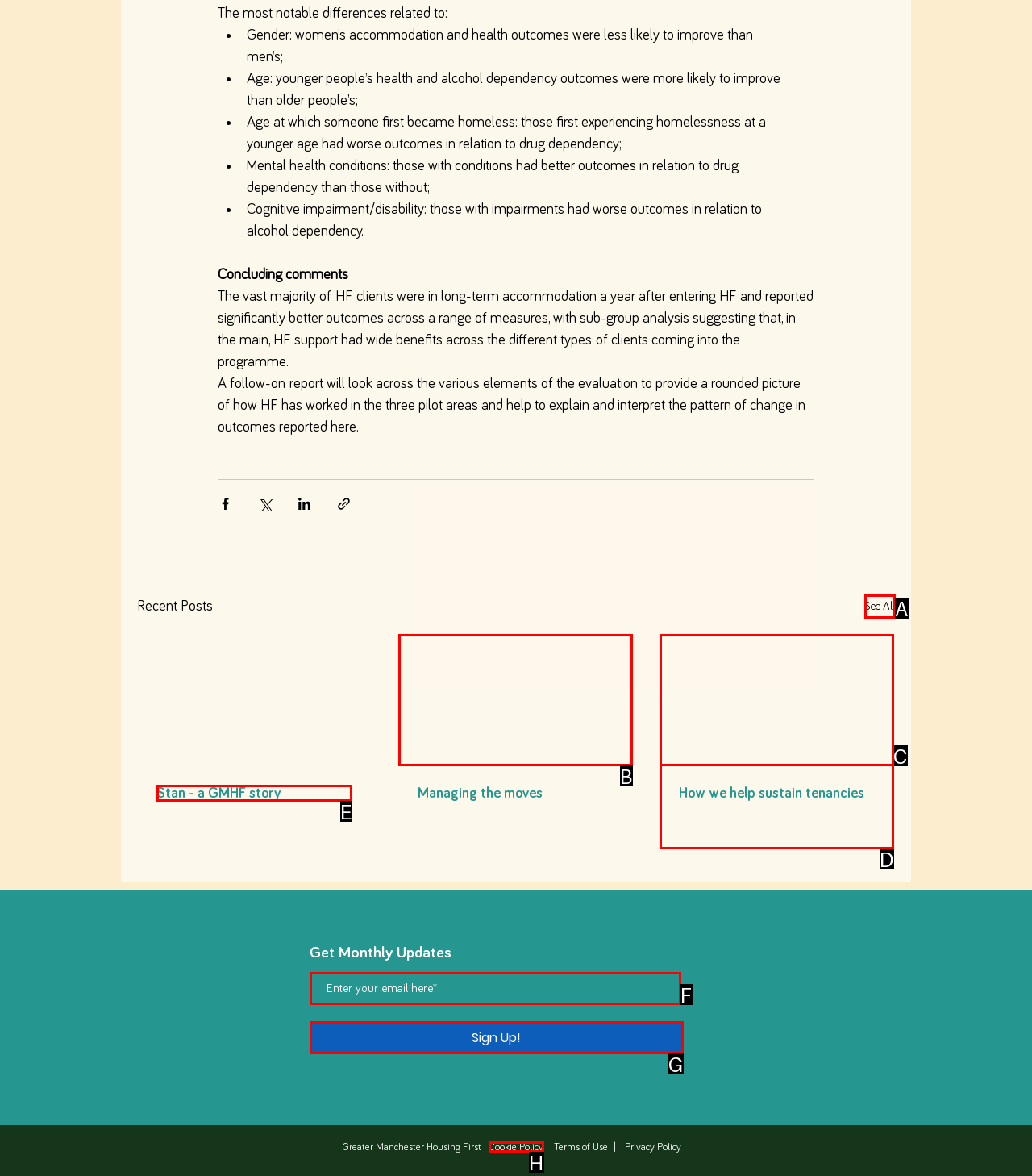Select the letter of the UI element that best matches: parent_node: Managing the moves
Answer with the letter of the correct option directly.

B